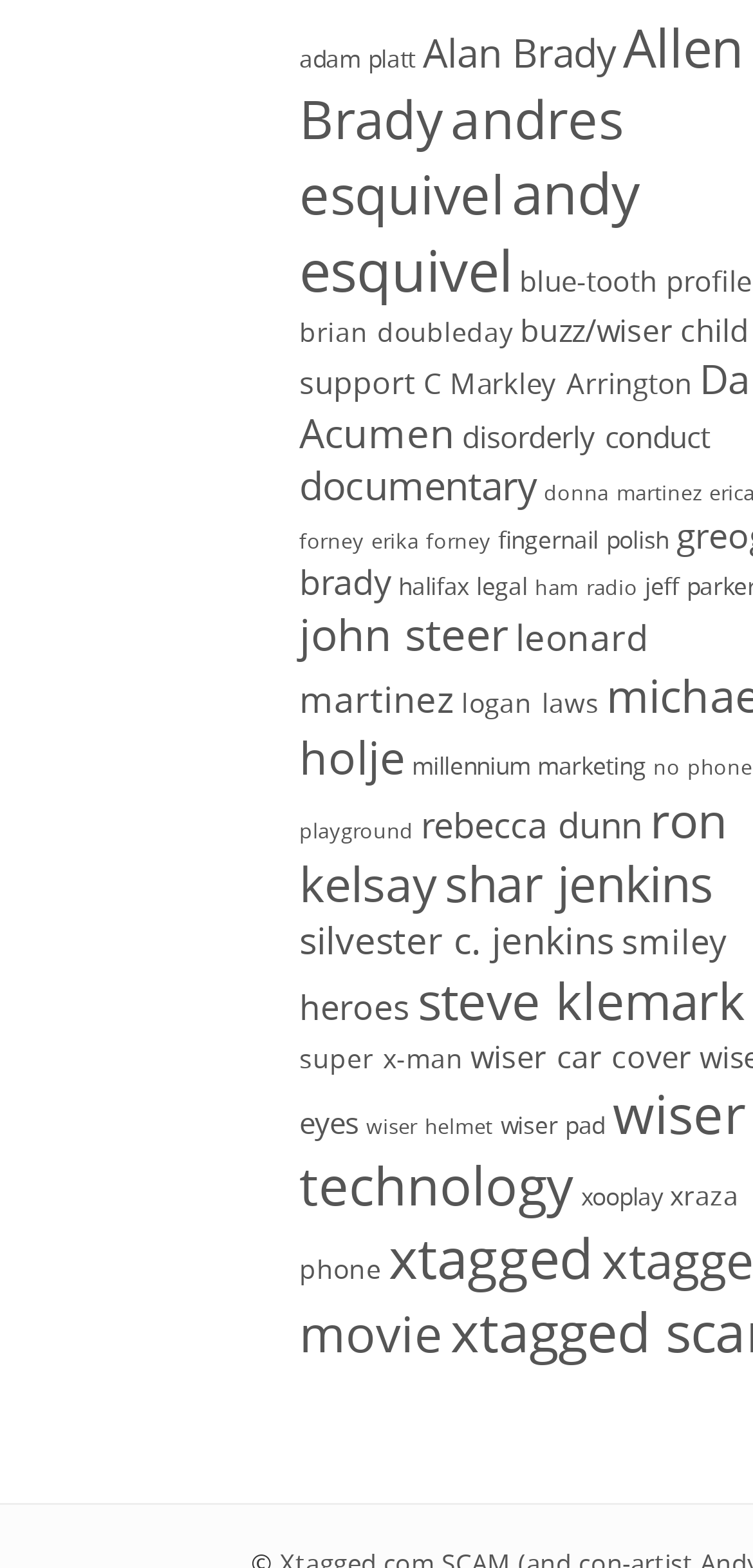Use a single word or phrase to answer the question:
Are all links on the left side of the webpage?

no